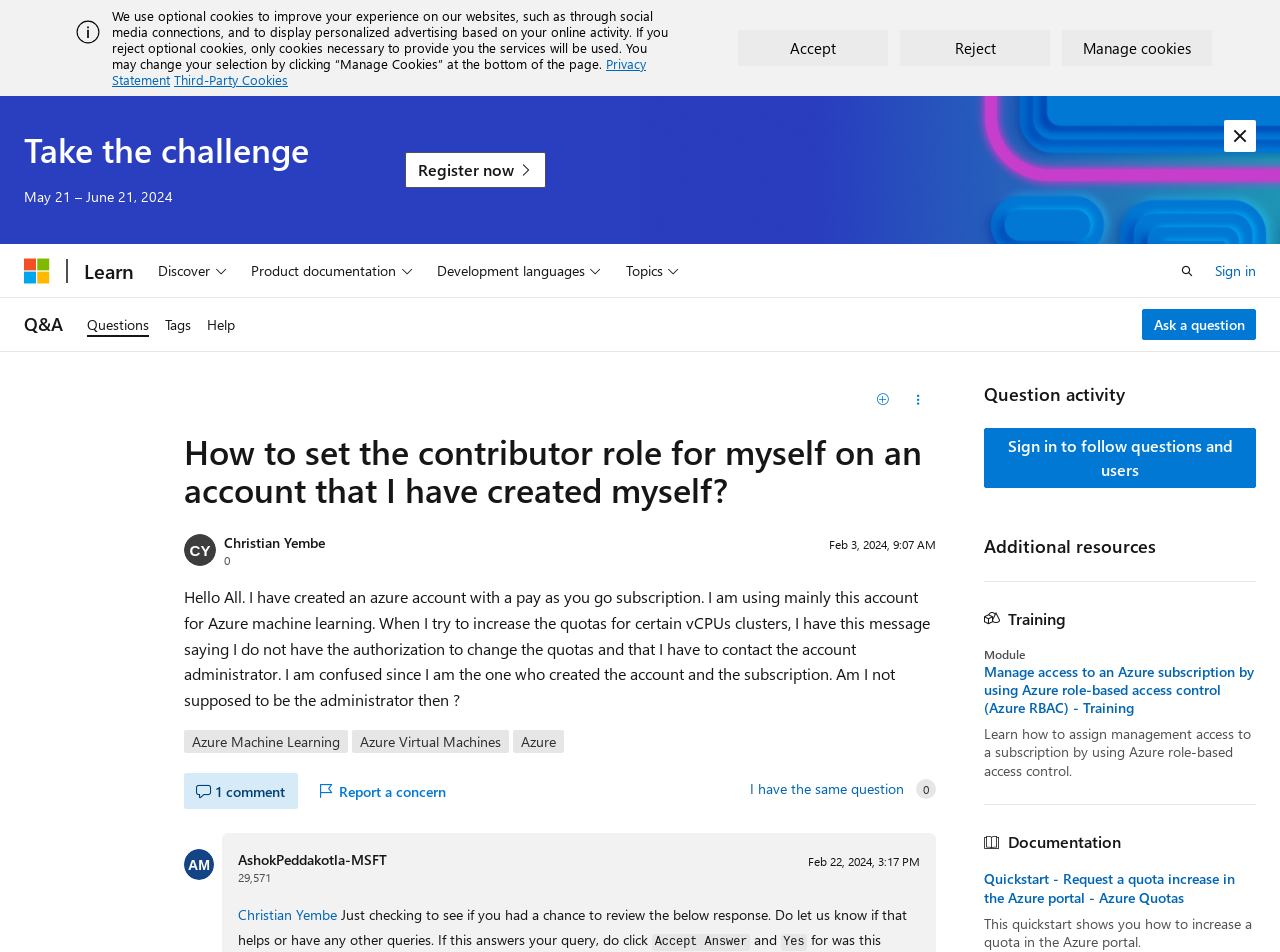Please specify the bounding box coordinates of the clickable section necessary to execute the following command: "Click the link to download Pitch Perfect 3 torrent".

None